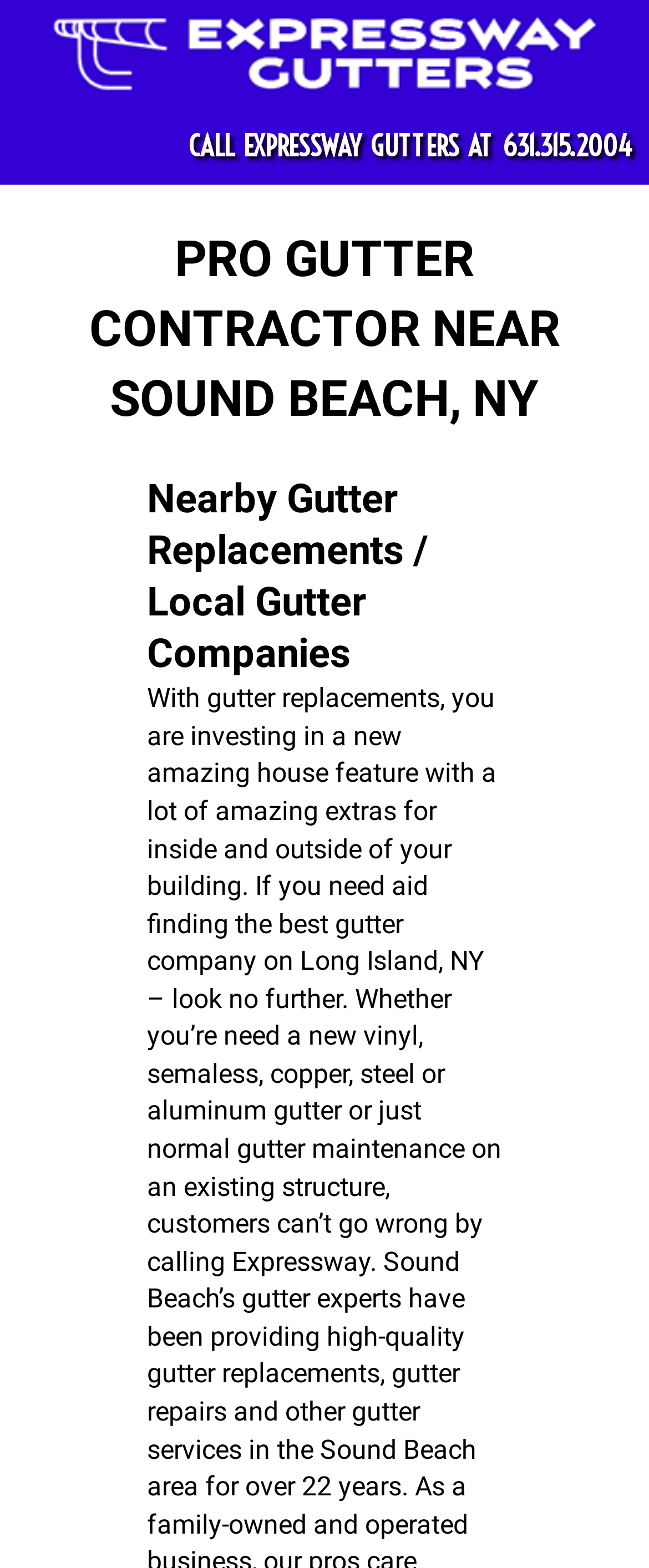What type of service is provided?
Look at the screenshot and give a one-word or phrase answer.

Gutter contractor